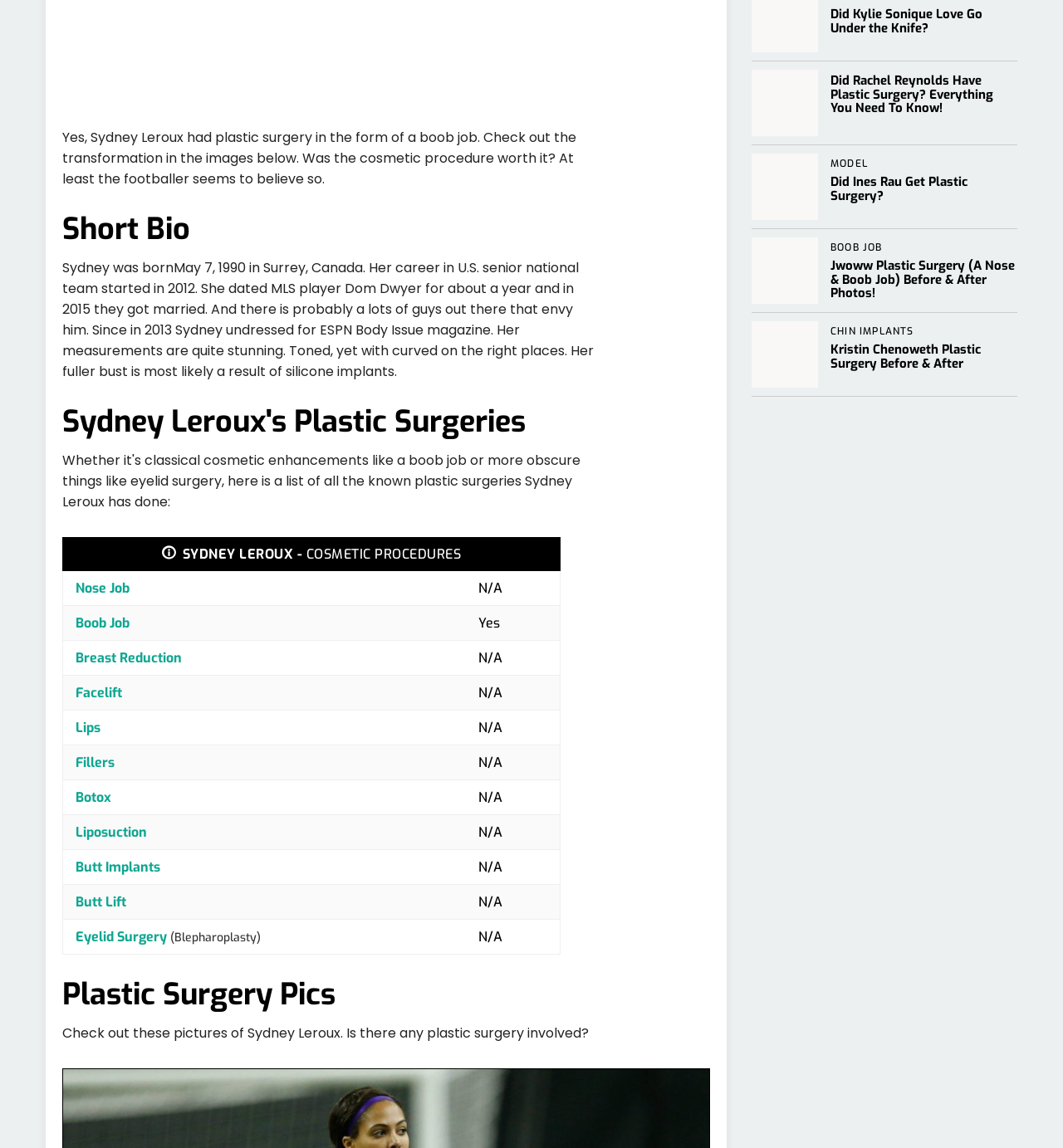Please identify the coordinates of the bounding box that should be clicked to fulfill this instruction: "Learn about 'Kristin Chenoweth Plastic Surgery'".

[0.707, 0.273, 0.957, 0.346]